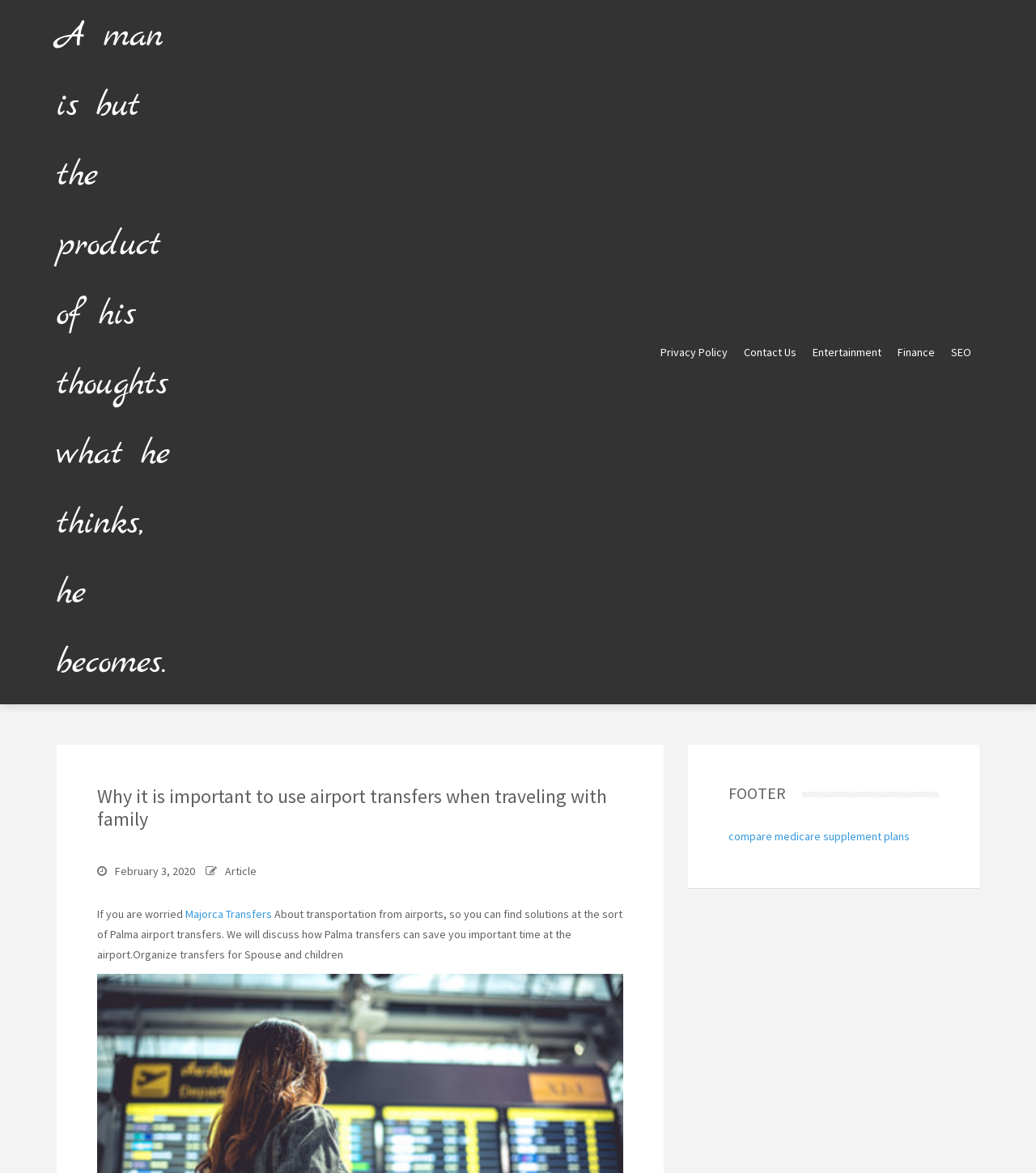Give a complete and precise description of the webpage's appearance.

The webpage appears to be a blog or article page, with a focus on the importance of using airport transfers when traveling with family. 

At the top of the page, there is a link with a quote "A man is but the product of his thoughts what he thinks, he becomes." This is followed by a row of links, including "Privacy Policy", "Contact Us", "Entertainment", "Finance", and "SEO", which are positioned at the top right corner of the page.

Below these links, there is a heading that reads "Why it is important to use airport transfers when traveling with family". This heading is centered near the top of the page. 

To the right of the heading, there are two lines of text, "February 3, 2020" and "Article", which are positioned near the top right corner of the page.

The main content of the page starts below the heading, with a paragraph of text that begins with "If you are worried". This paragraph is followed by a link to "Majorca Transfers" and then another paragraph of text that discusses the benefits of organizing transfers for spouses and children.

At the bottom of the page, there is a footer section with a heading that reads "FOOTER". Within the footer, there is a link to "compare medicare supplement plans", which is positioned at the bottom right corner of the page.